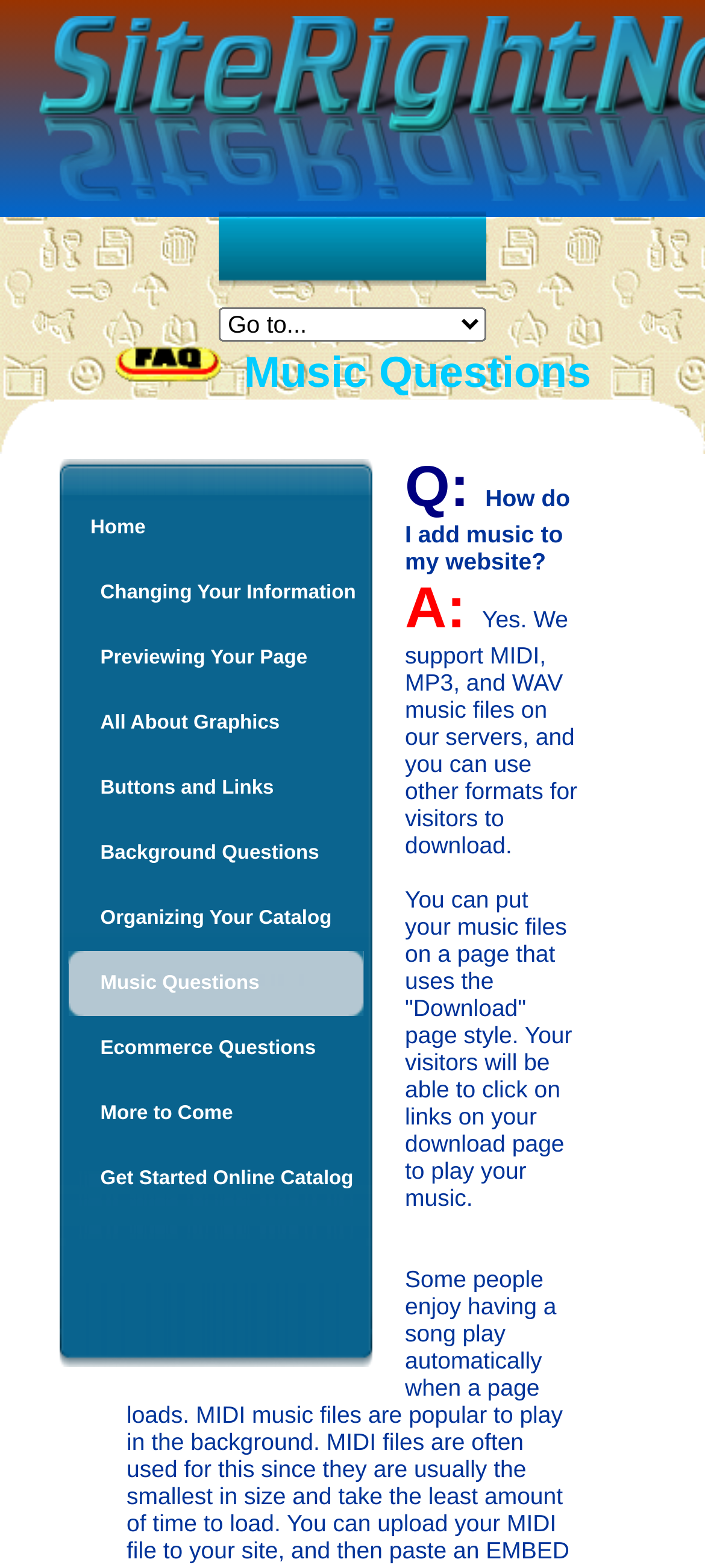What is the current section of the webpage about?
Based on the visual information, provide a detailed and comprehensive answer.

The webpage has a section with links to different topics, and the current section is highlighted as 'Music Questions'. This is evident from the link 'Music Questions' which is highlighted among other links like 'Home', 'Changing Your Information', etc.